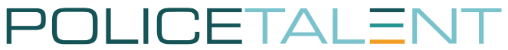Provide your answer to the question using just one word or phrase: What is the goal of PoliceTalent?

Positive change in law enforcement